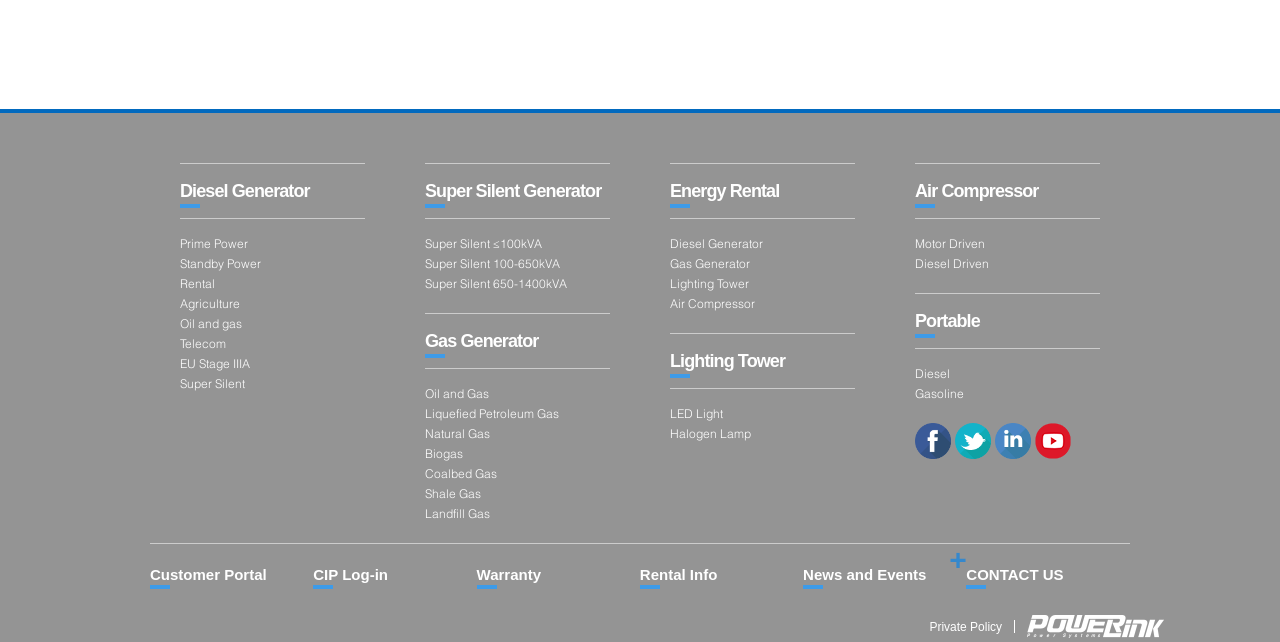Specify the bounding box coordinates of the area to click in order to execute this command: 'Search for something'. The coordinates should consist of four float numbers ranging from 0 to 1, and should be formatted as [left, top, right, bottom].

None